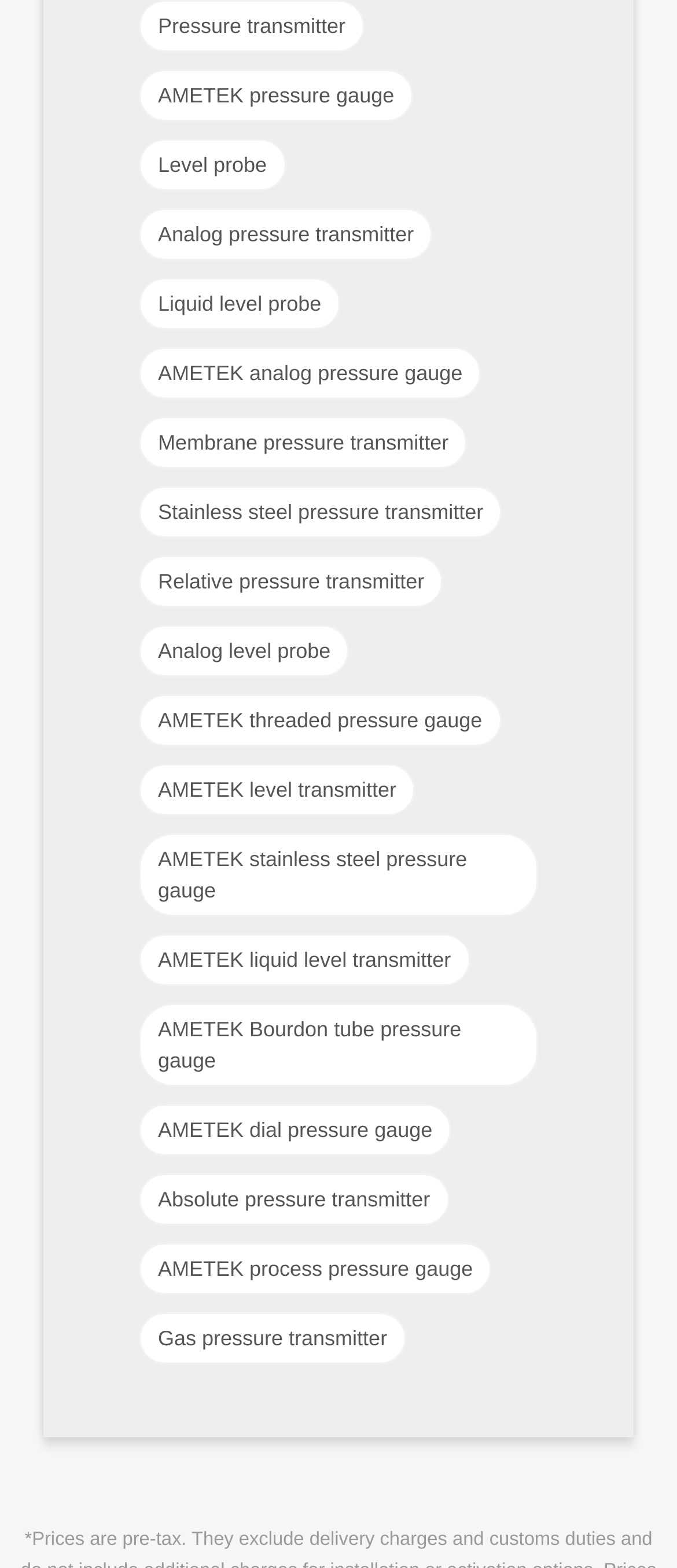Please determine the bounding box coordinates for the element that should be clicked to follow these instructions: "Learn about Absolute pressure transmitter".

[0.205, 0.748, 0.663, 0.782]